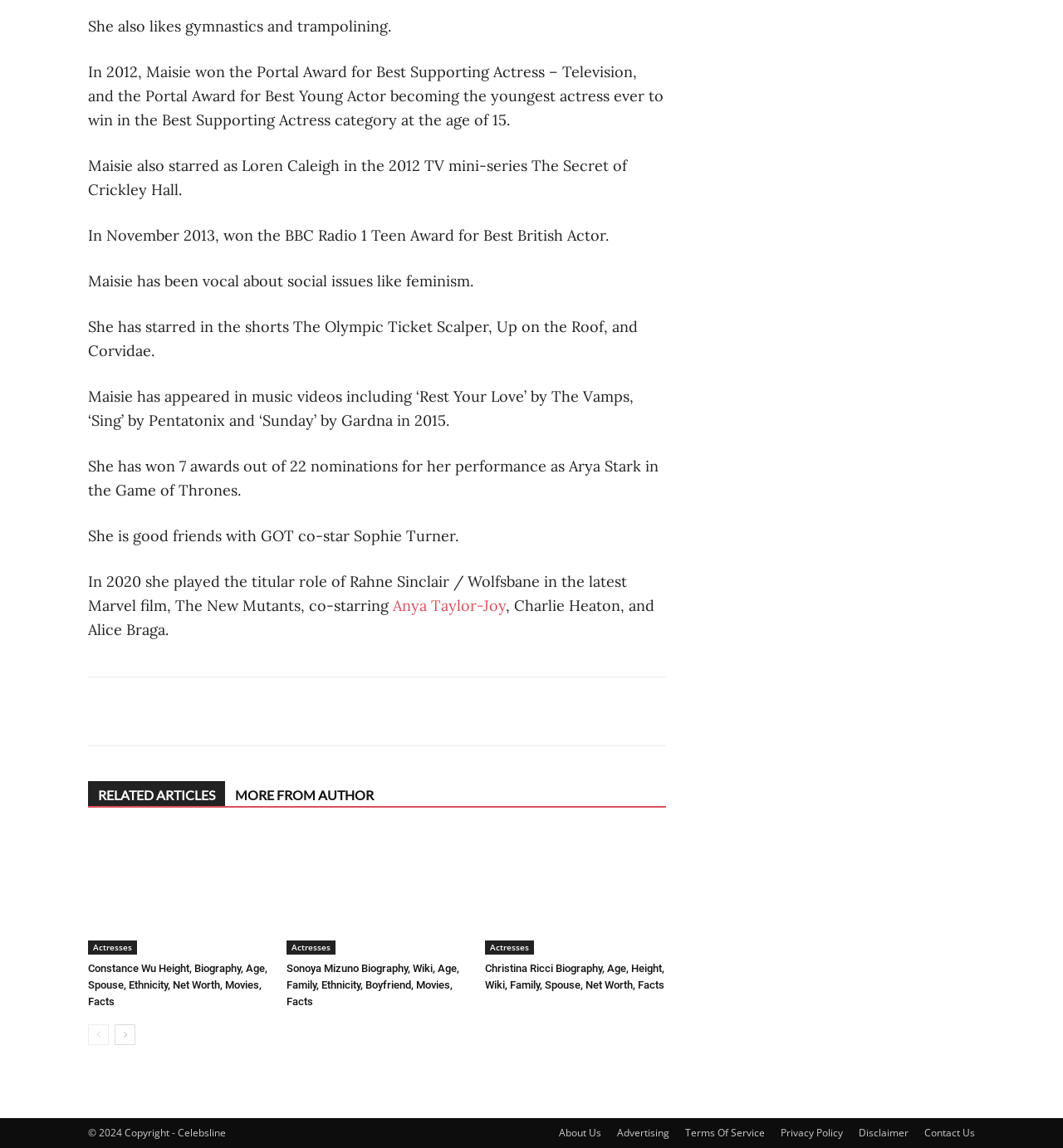Bounding box coordinates are specified in the format (top-left x, top-left y, bottom-right x, bottom-right y). All values are floating point numbers bounded between 0 and 1. Please provide the bounding box coordinate of the region this sentence describes: Terms Of Service

[0.645, 0.981, 0.72, 0.994]